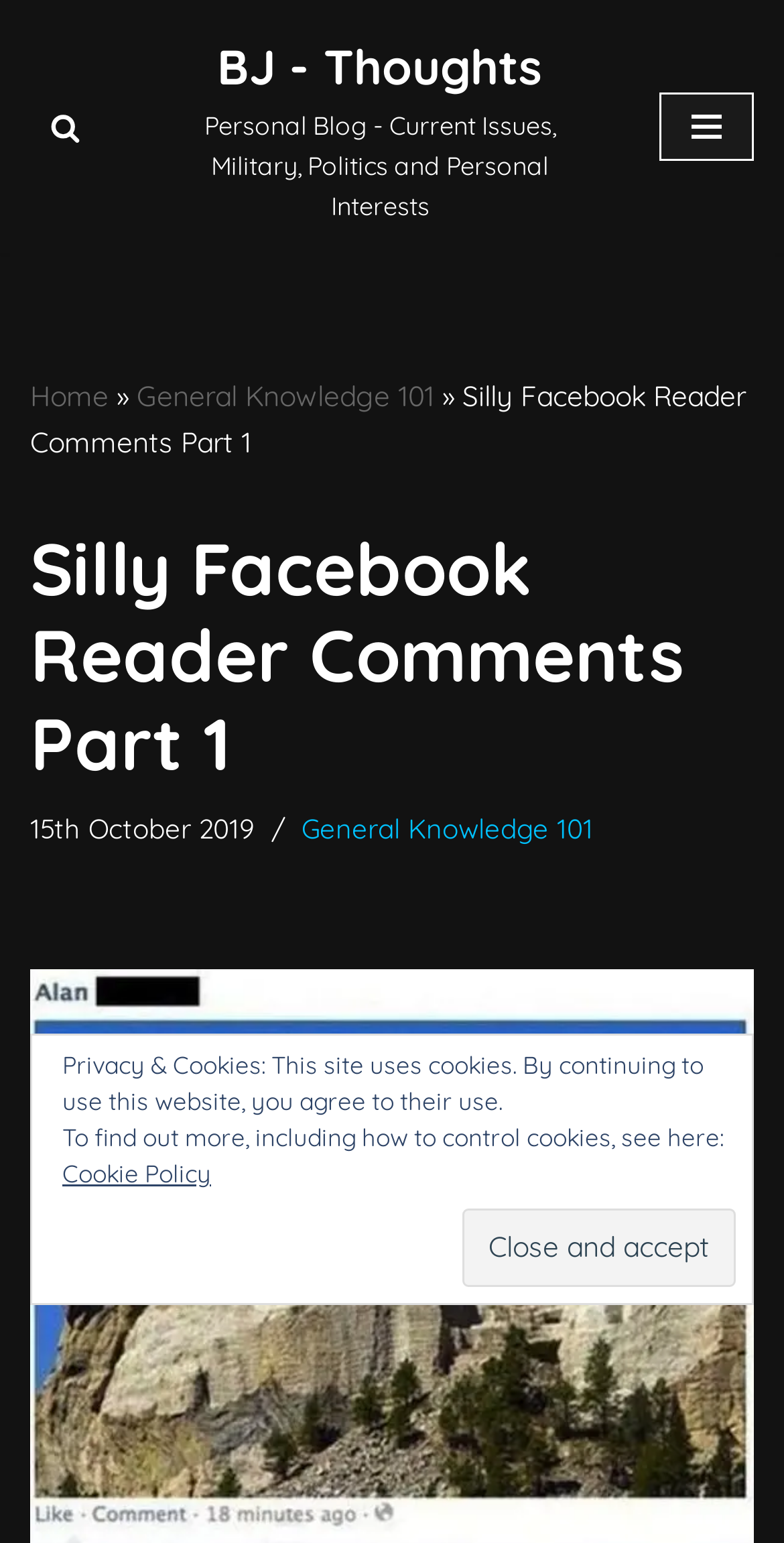Respond to the question below with a concise word or phrase:
Is the navigation menu expanded?

No